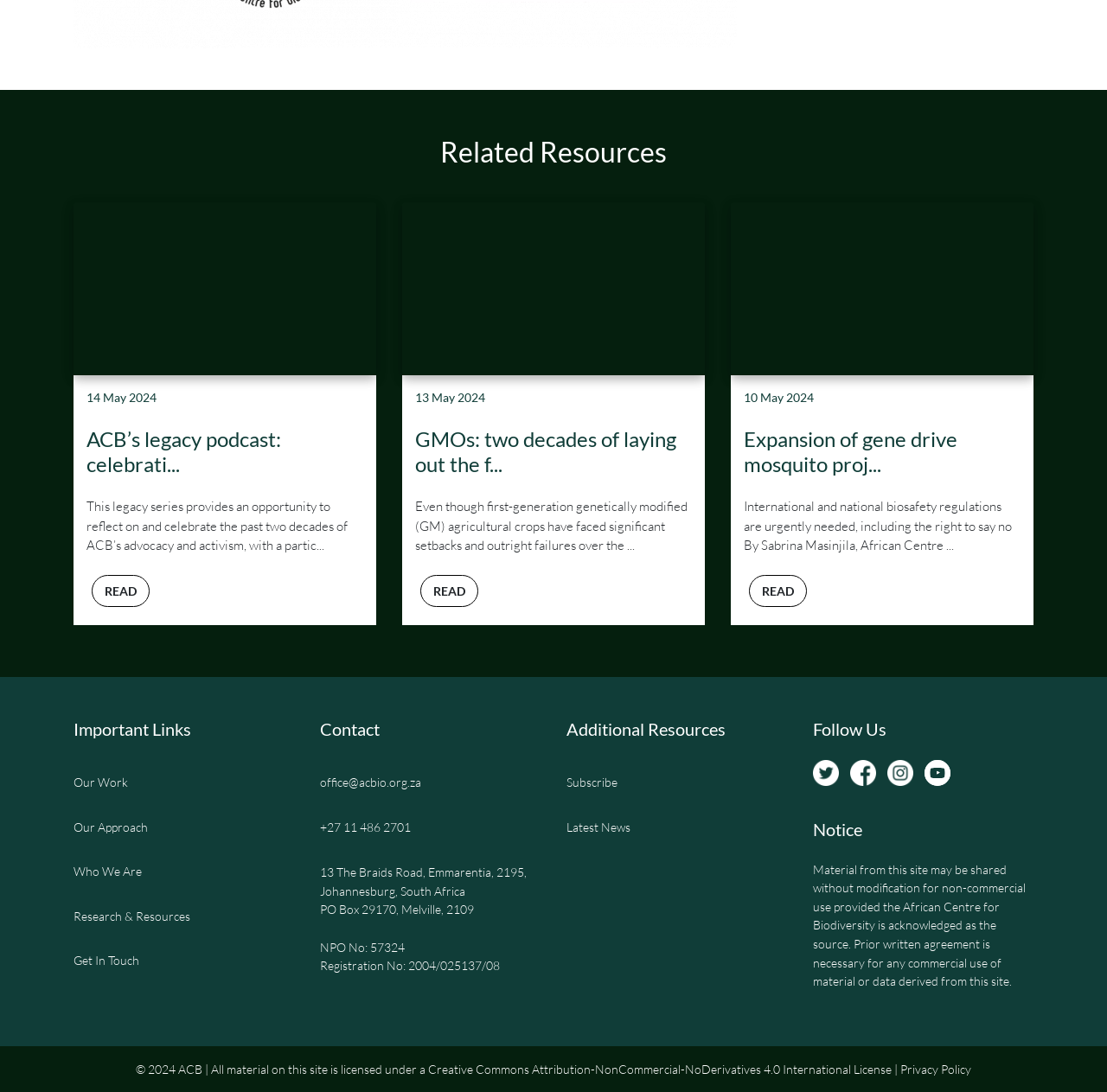How many social media links are there?
Answer the question with a single word or phrase, referring to the image.

4